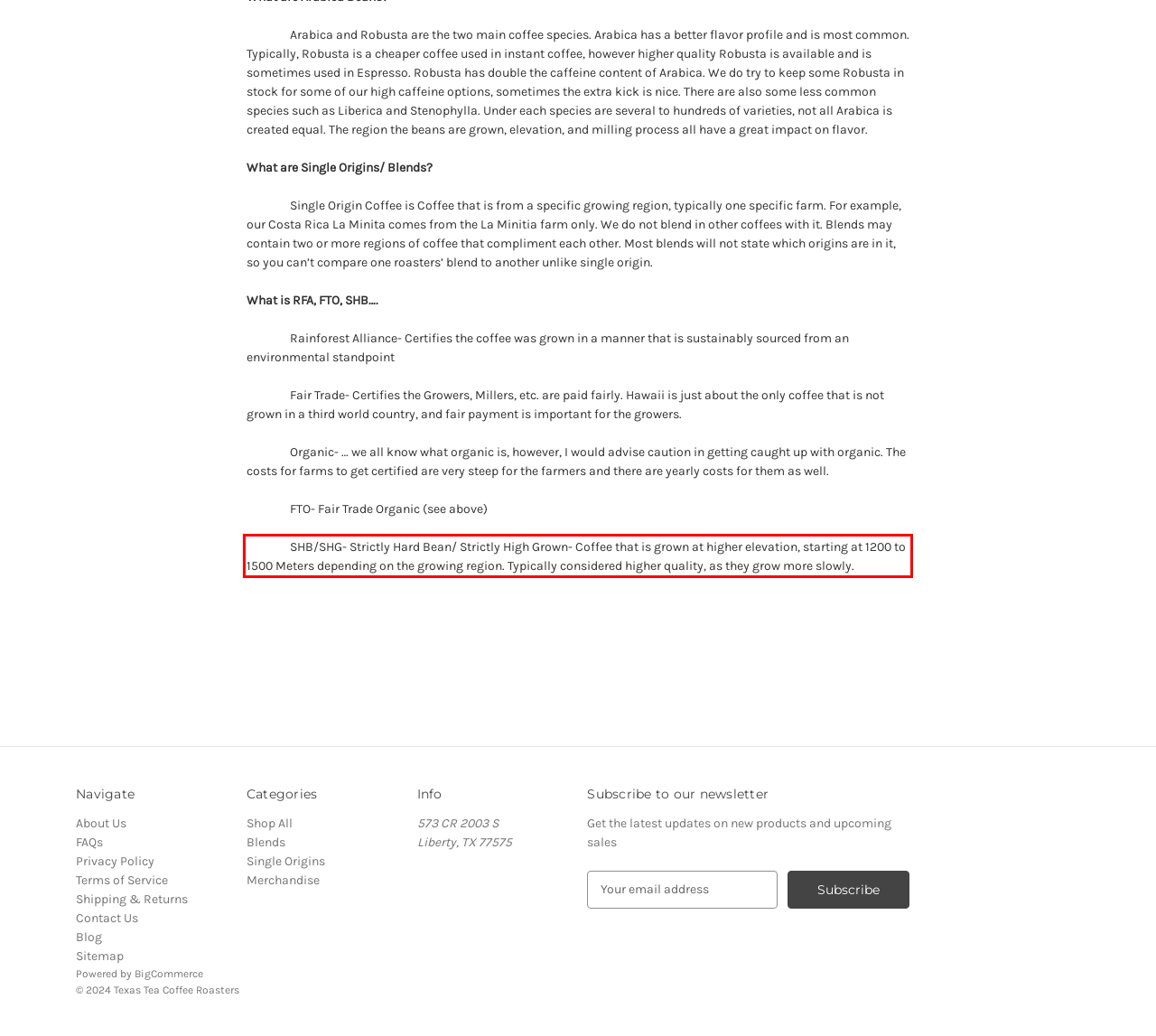Using the provided screenshot, read and generate the text content within the red-bordered area.

SHB/SHG- Strictly Hard Bean/ Strictly High Grown- Coffee that is grown at higher elevation, starting at 1200 to 1500 Meters depending on the growing region. Typically considered higher quality, as they grow more slowly.